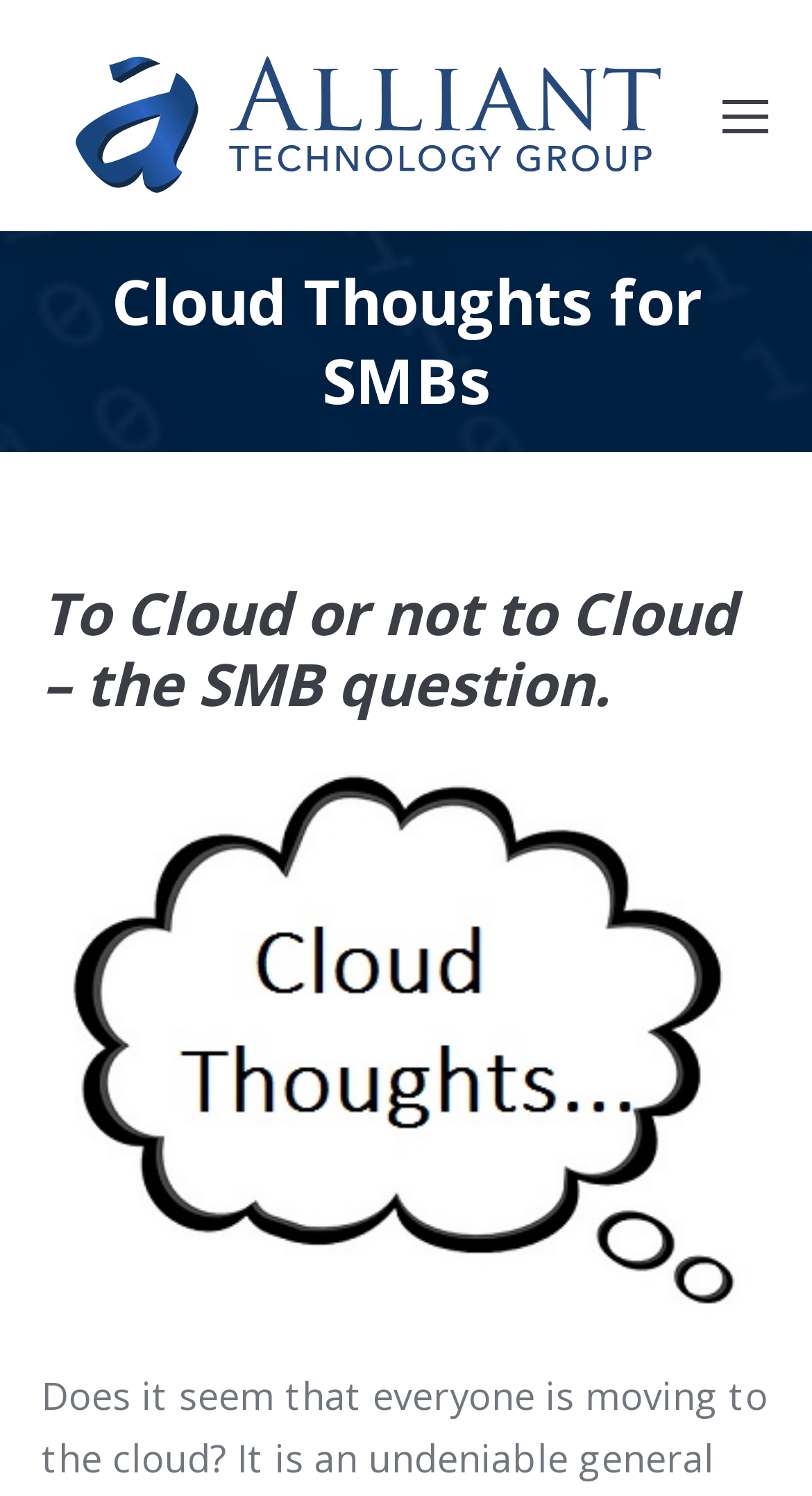What is the topic of the main heading?
Using the details shown in the screenshot, provide a comprehensive answer to the question.

I looked at the main heading of the webpage, which is 'Cloud Thoughts for SMBs'. This heading is prominent and centered on the page, indicating that it is the main topic of the webpage.